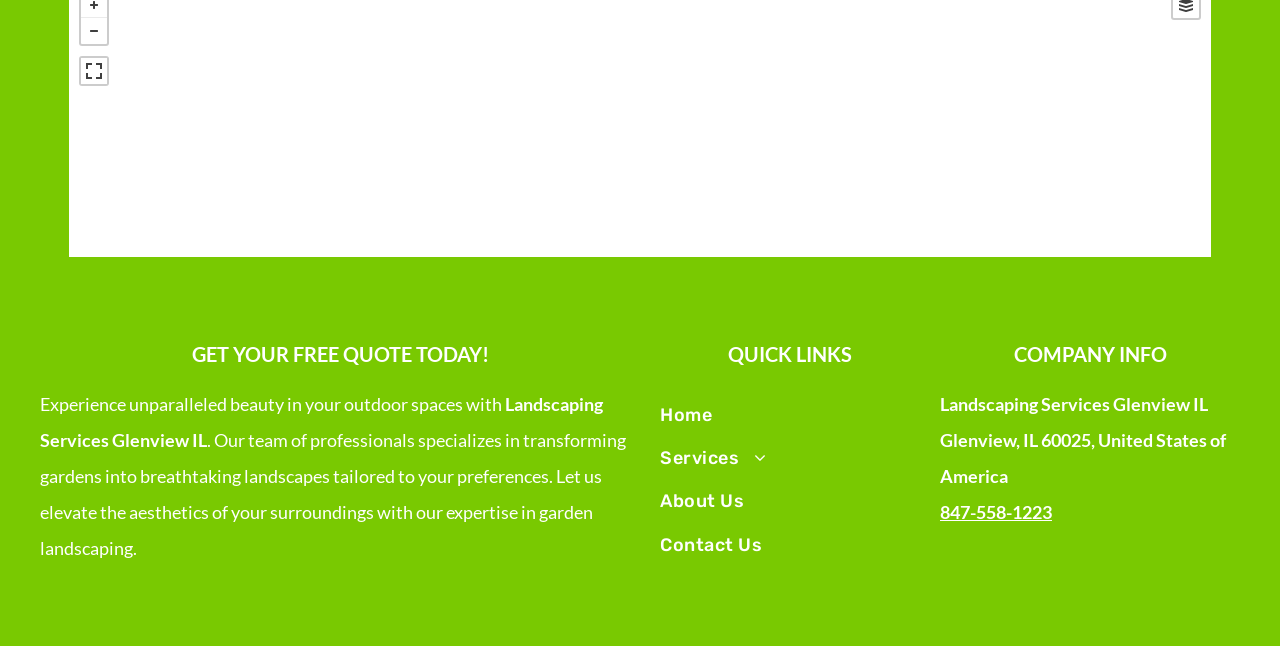Extract the bounding box of the UI element described as: "Hardscape and Brick Pavers".

[0.5, 0.848, 0.734, 0.901]